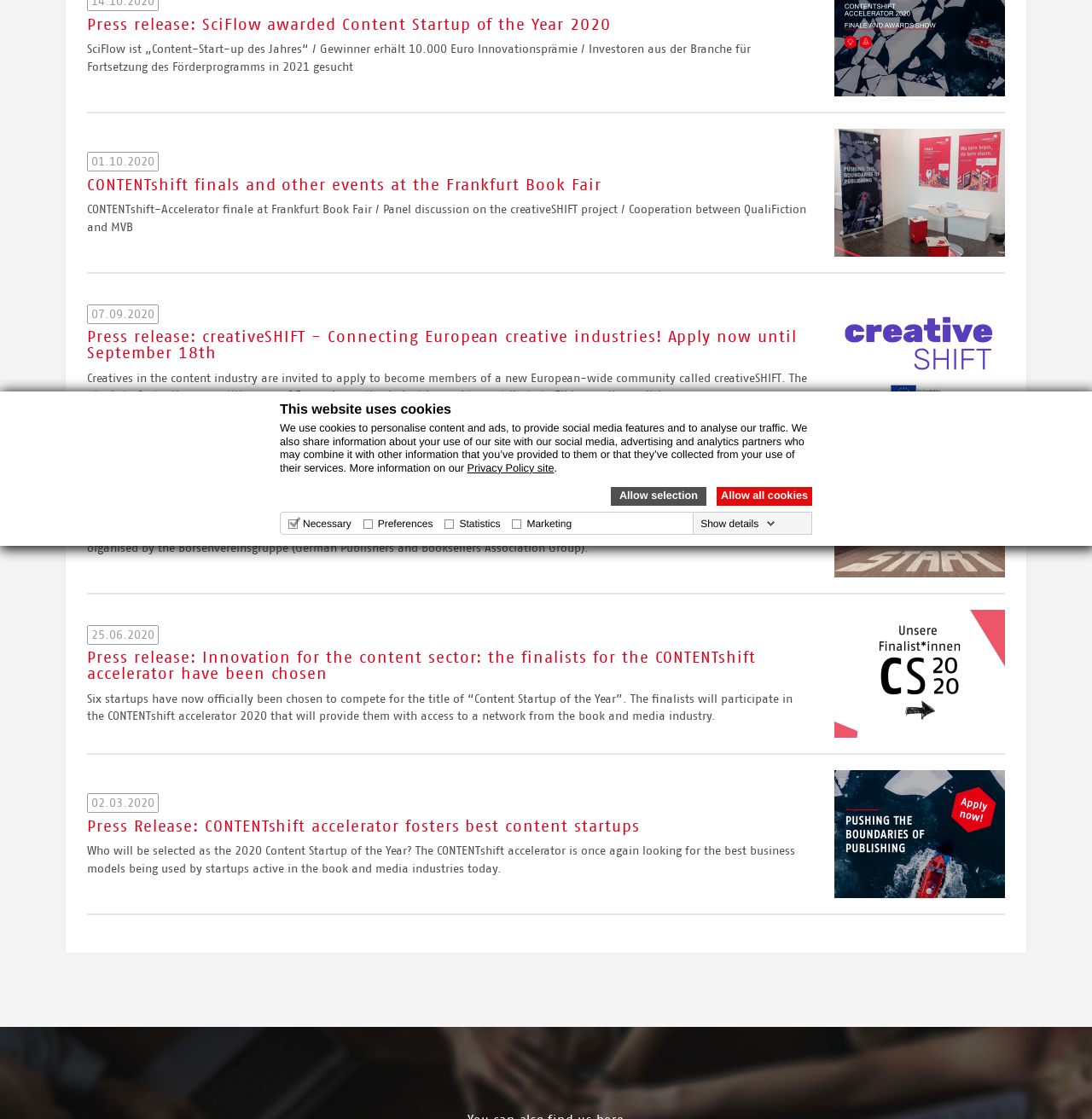Please find the bounding box coordinates in the format (top-left x, top-left y, bottom-right x, bottom-right y) for the given element description. Ensure the coordinates are floating point numbers between 0 and 1. Description: Six startups in the running

[0.08, 0.445, 0.284, 0.459]